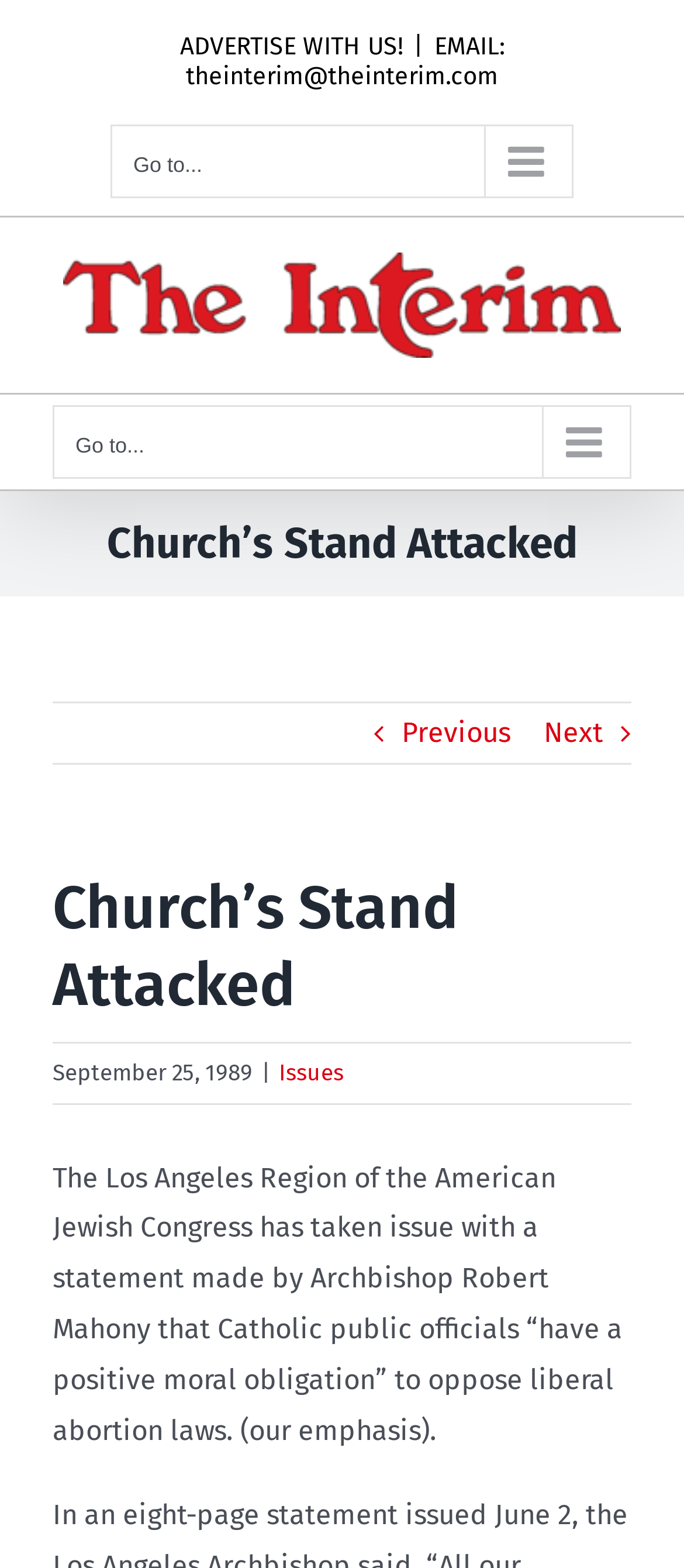Please extract the title of the webpage.

Church’s Stand Attacked